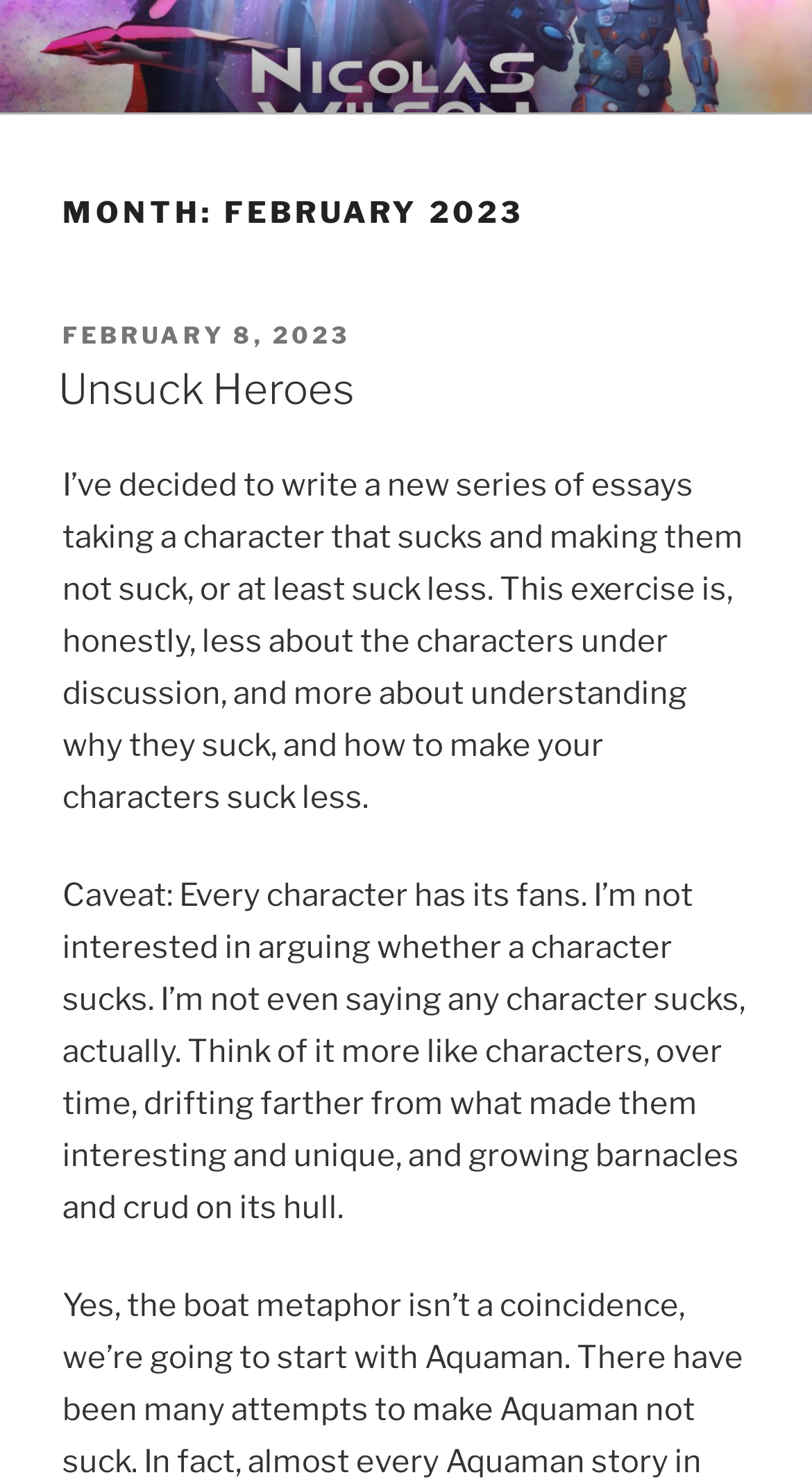What is the author's intention in writing the latest article?
Using the image, elaborate on the answer with as much detail as possible.

The author's intention can be inferred from the text of the latest article, which states that the exercise is 'honestly, less about the characters under discussion, and more about understanding why they suck, and how to make your characters suck less'.